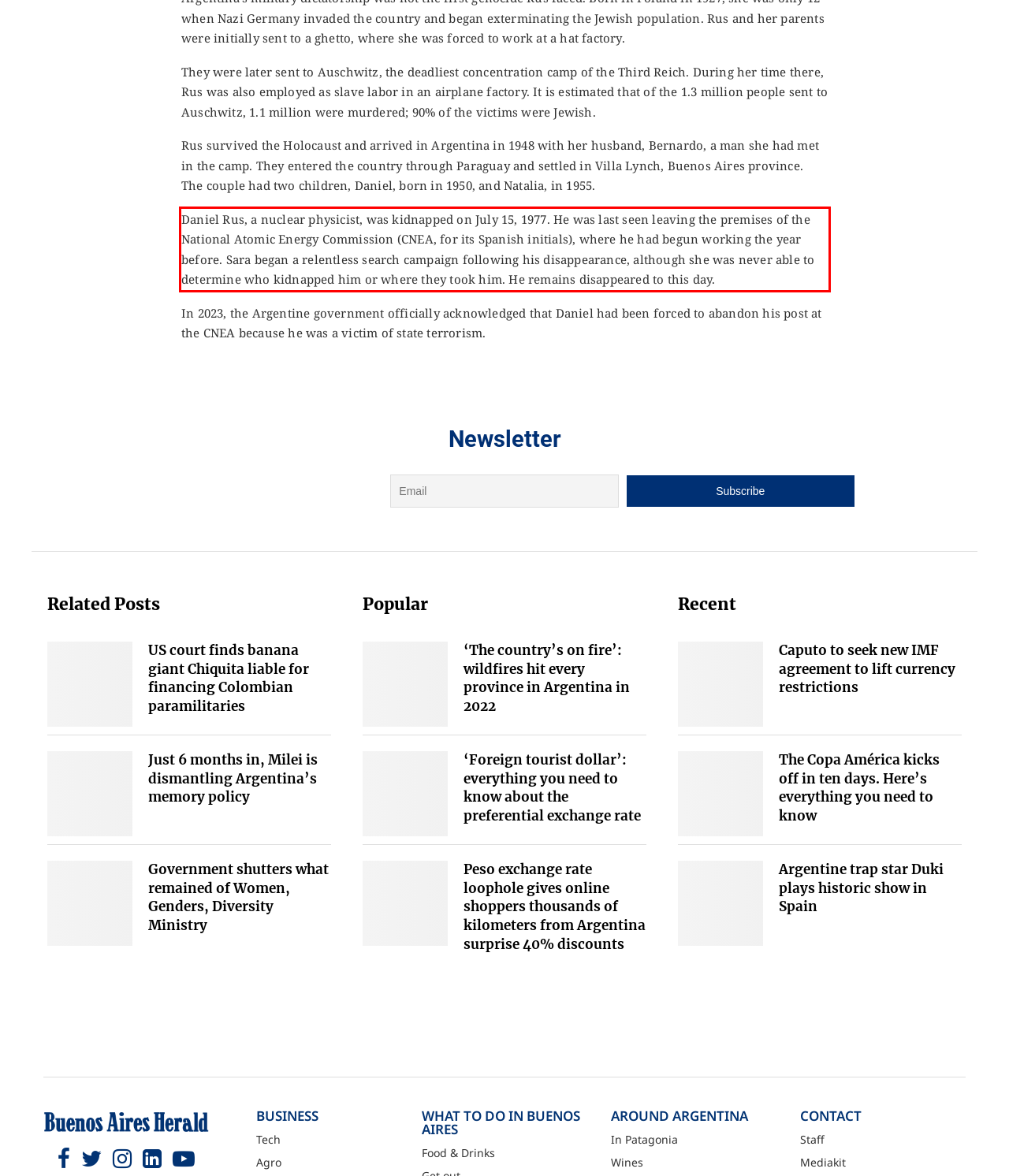You are provided with a screenshot of a webpage containing a red bounding box. Please extract the text enclosed by this red bounding box.

Daniel Rus, a nuclear physicist, was kidnapped on July 15, 1977. He was last seen leaving the premises of the National Atomic Energy Commission (CNEA, for its Spanish initials), where he had begun working the year before. Sara began a relentless search campaign following his disappearance, although she was never able to determine who kidnapped him or where they took him. He remains disappeared to this day.